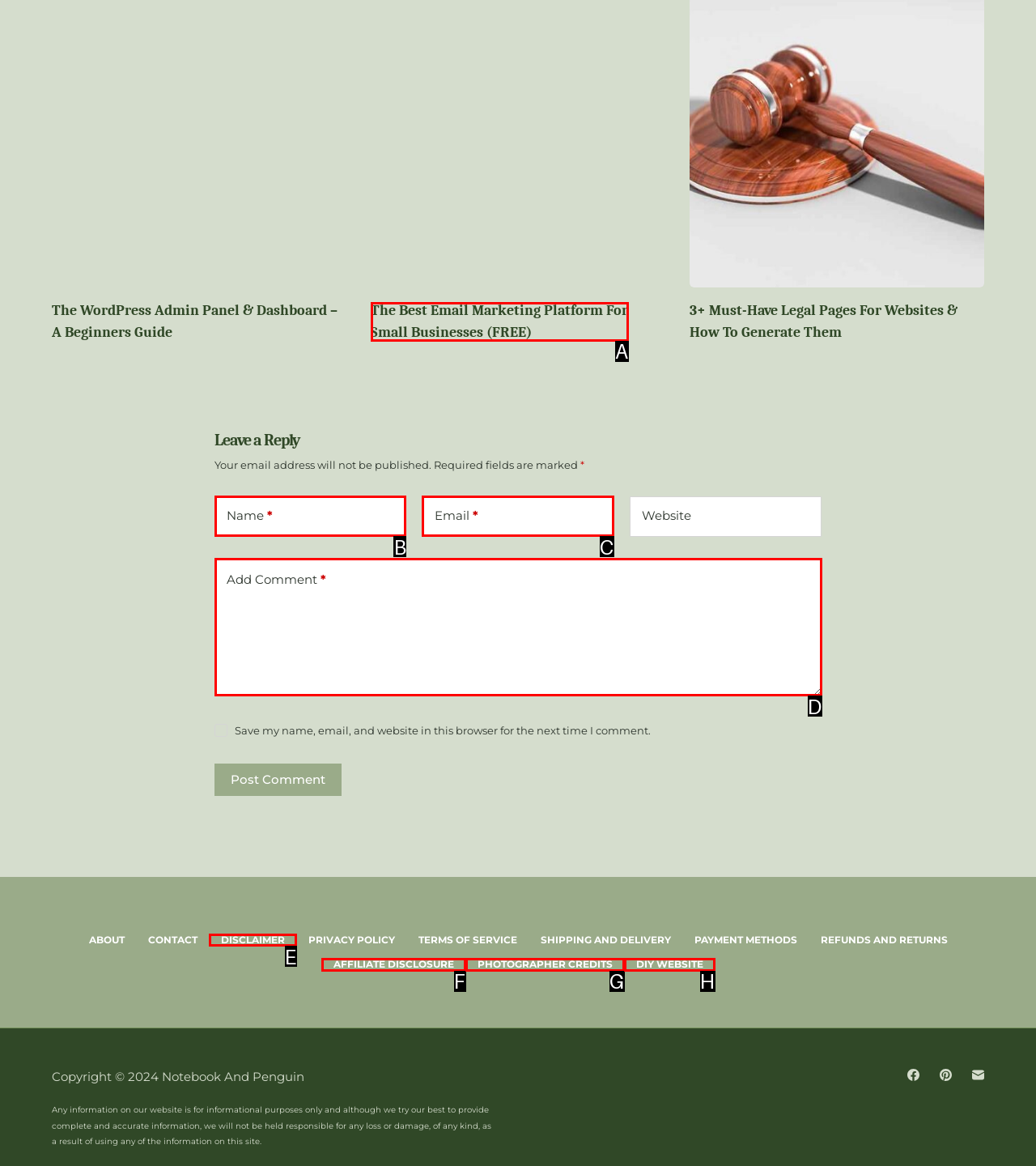Using the description: parent_node: Add Comment name="d0d1d2e518", find the corresponding HTML element. Provide the letter of the matching option directly.

D